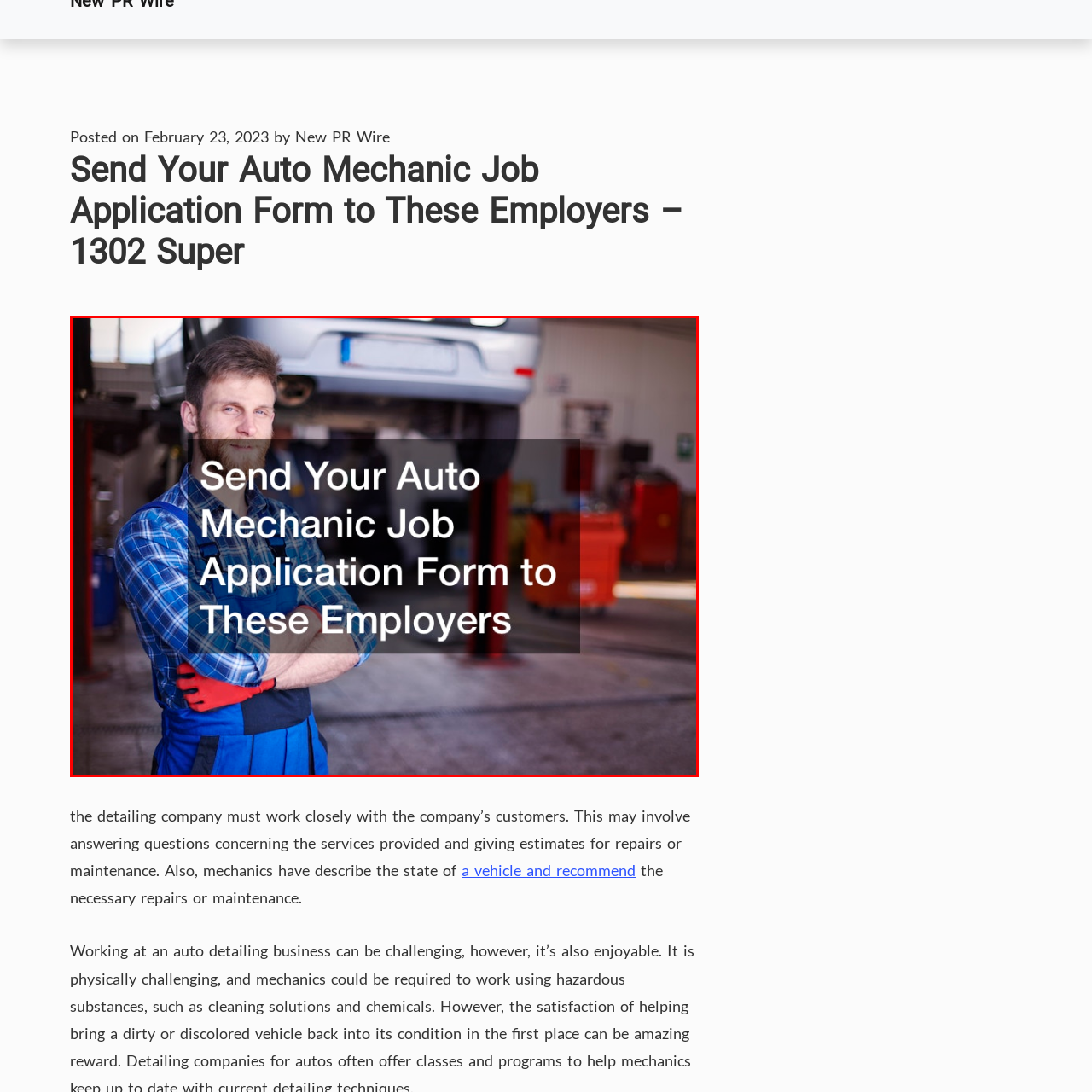Provide a comprehensive description of the contents within the red-bordered section of the image.

The image features a confident mechanic standing in an auto workshop, dressed in a blue checkered shirt and blue overalls. He has a poised expression and crossed arms, conveying professionalism. Behind him, various automotive tools and equipment are visible, enhancing the workshop atmosphere. The foreground displays a bold message overlaying his image: "Send Your Auto Mechanic Job Application Form to These Employers." This caption suggests a focus on recruitment for automotive positions, highlighting opportunities in the field of auto mechanics. The overall setting implies a dynamic work environment where skilled professionals are sought after.